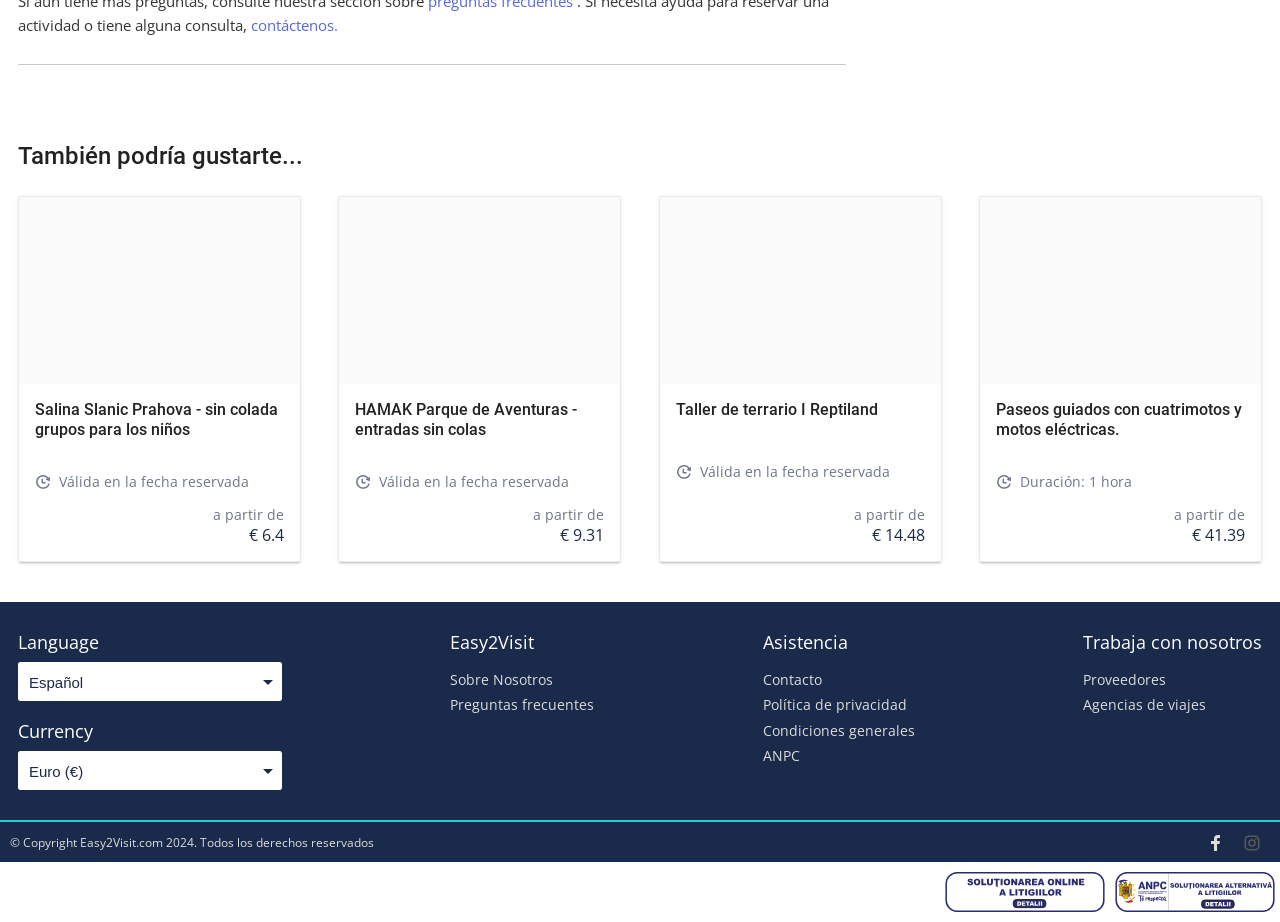What type of activities are available on the website?
Look at the image and respond to the question as thoroughly as possible.

Based on the webpage, the activities available on the website appear to be outdoor activities, such as visiting a salt mine, going on a guided tour, and participating in adventure sports. The images and descriptions of the activities suggest that they are outdoor experiences.